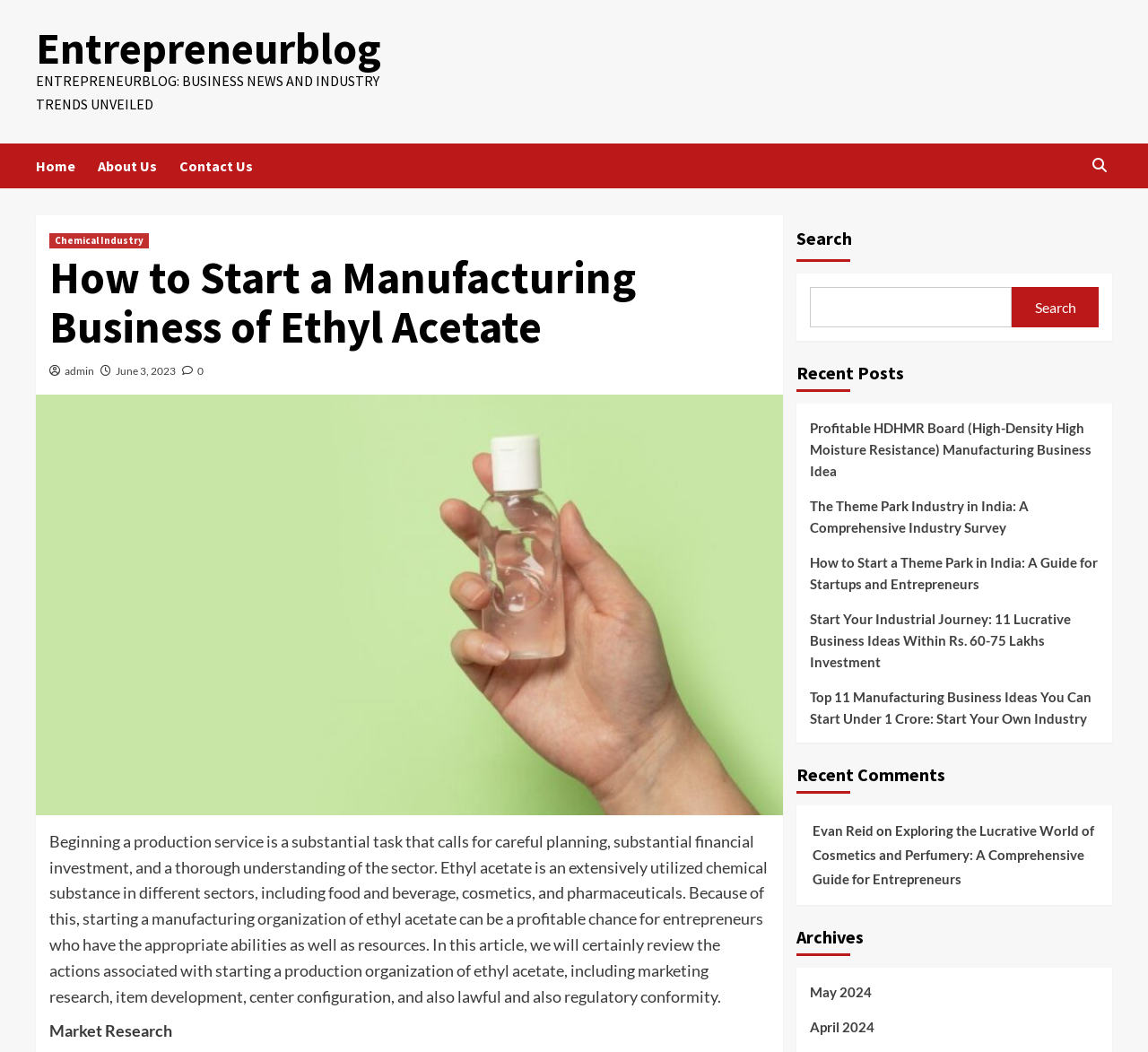Locate the bounding box coordinates of the clickable area to execute the instruction: "Click the 'Contact Us' link". Provide the coordinates as four float numbers between 0 and 1, represented as [left, top, right, bottom].

[0.156, 0.136, 0.24, 0.178]